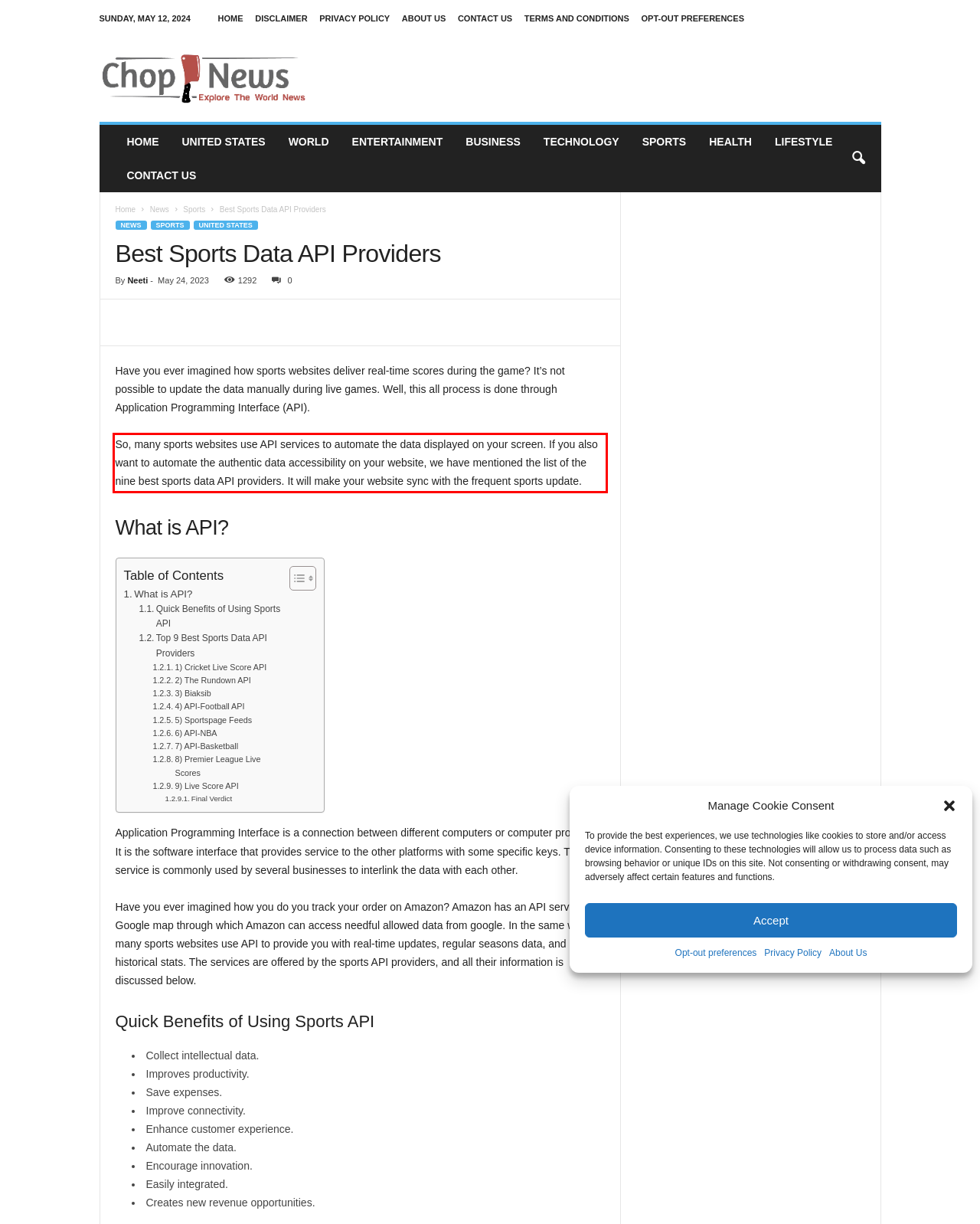Look at the screenshot of the webpage, locate the red rectangle bounding box, and generate the text content that it contains.

So, many sports websites use API services to automate the data displayed on your screen. If you also want to automate the authentic data accessibility on your website, we have mentioned the list of the nine best sports data API providers. It will make your website sync with the frequent sports update.